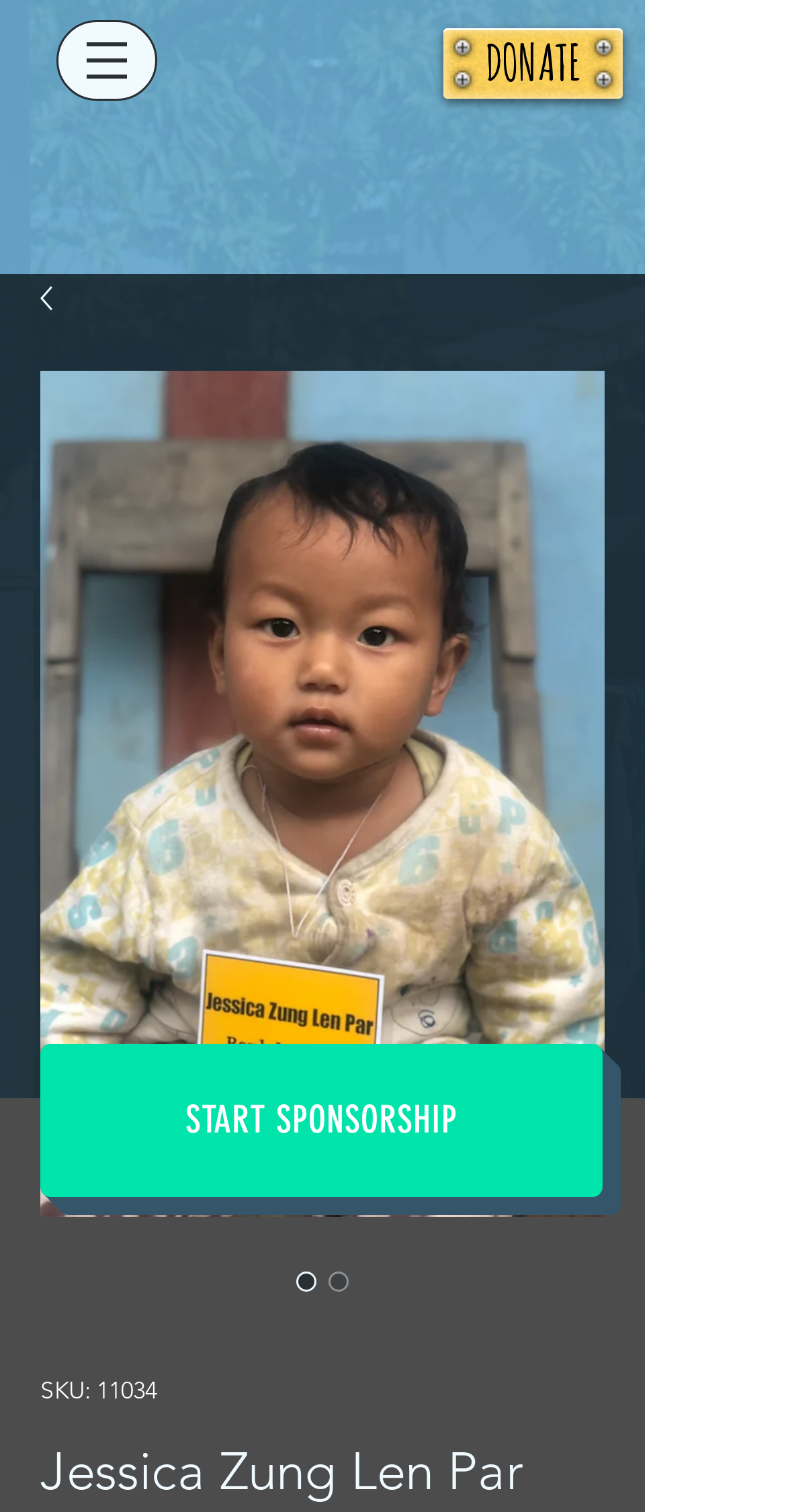What is the SKU number mentioned on the webpage?
Observe the image and answer the question with a one-word or short phrase response.

11034